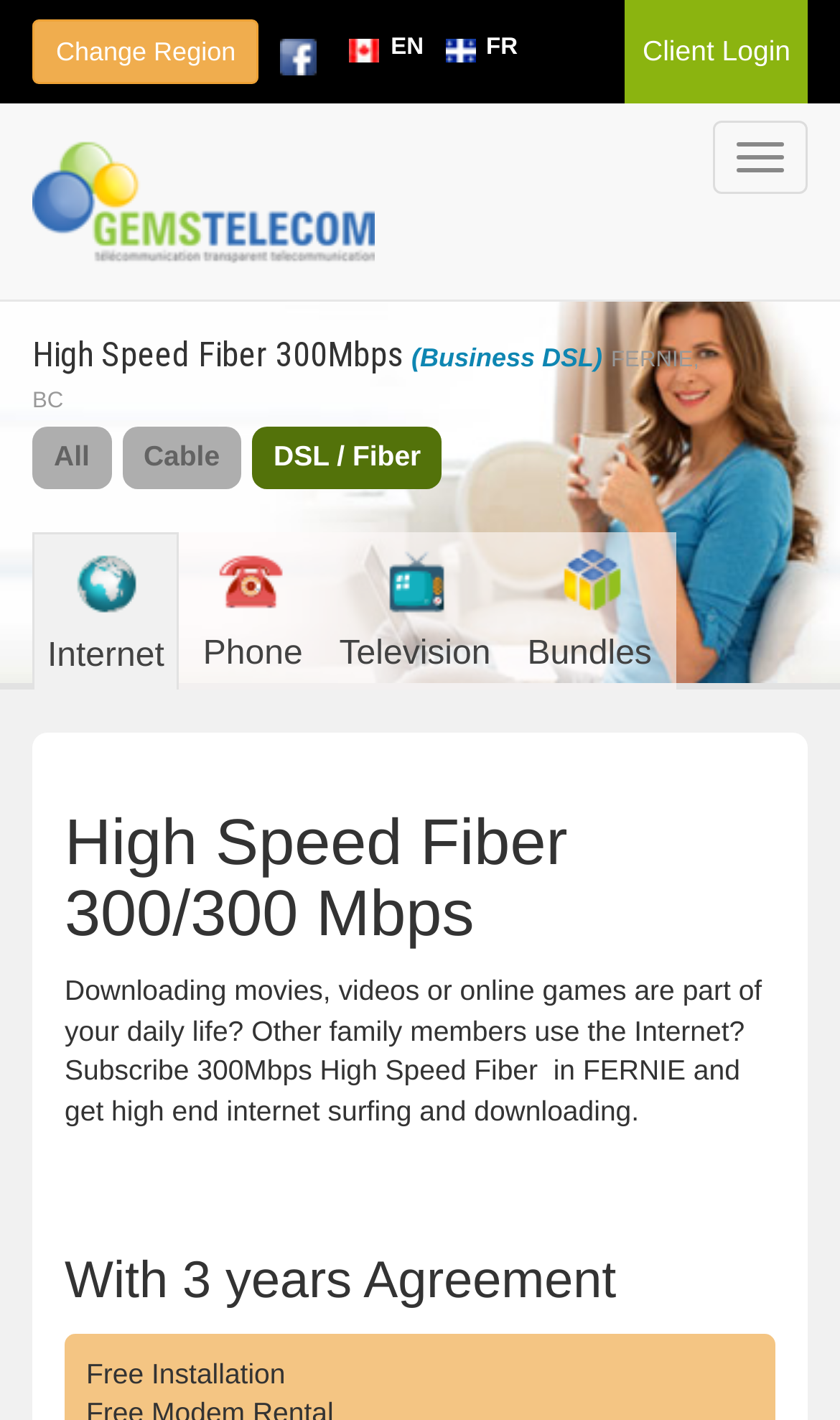Analyze the image and give a detailed response to the question:
What is included with a 3-year agreement?

The webpage mentions 'With 3 years Agreement' and below it, there is a text 'Free Installation', indicating that free installation is included with a 3-year agreement.